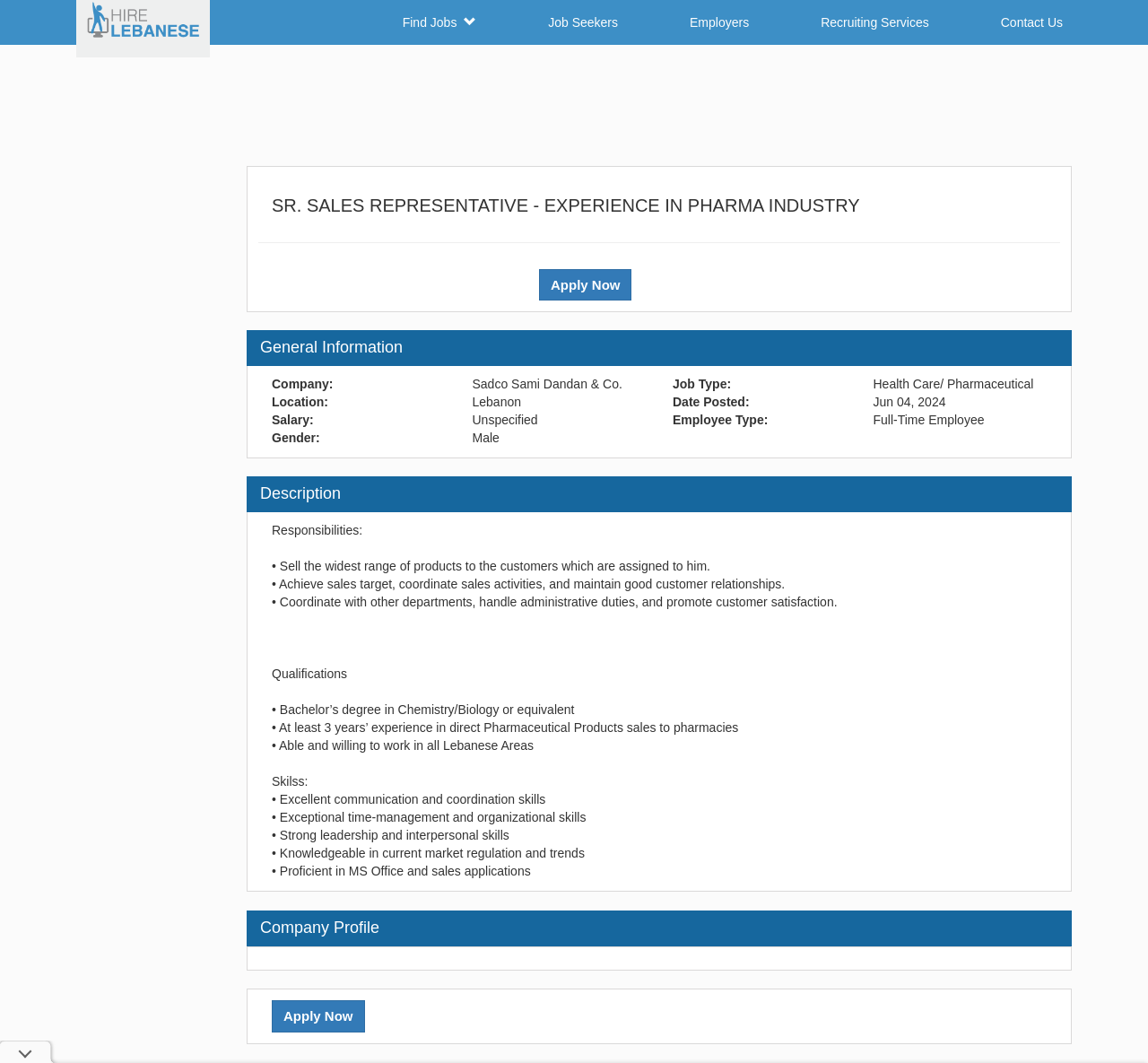Indicate the bounding box coordinates of the element that needs to be clicked to satisfy the following instruction: "Apply for the job". The coordinates should be four float numbers between 0 and 1, i.e., [left, top, right, bottom].

[0.47, 0.253, 0.55, 0.283]